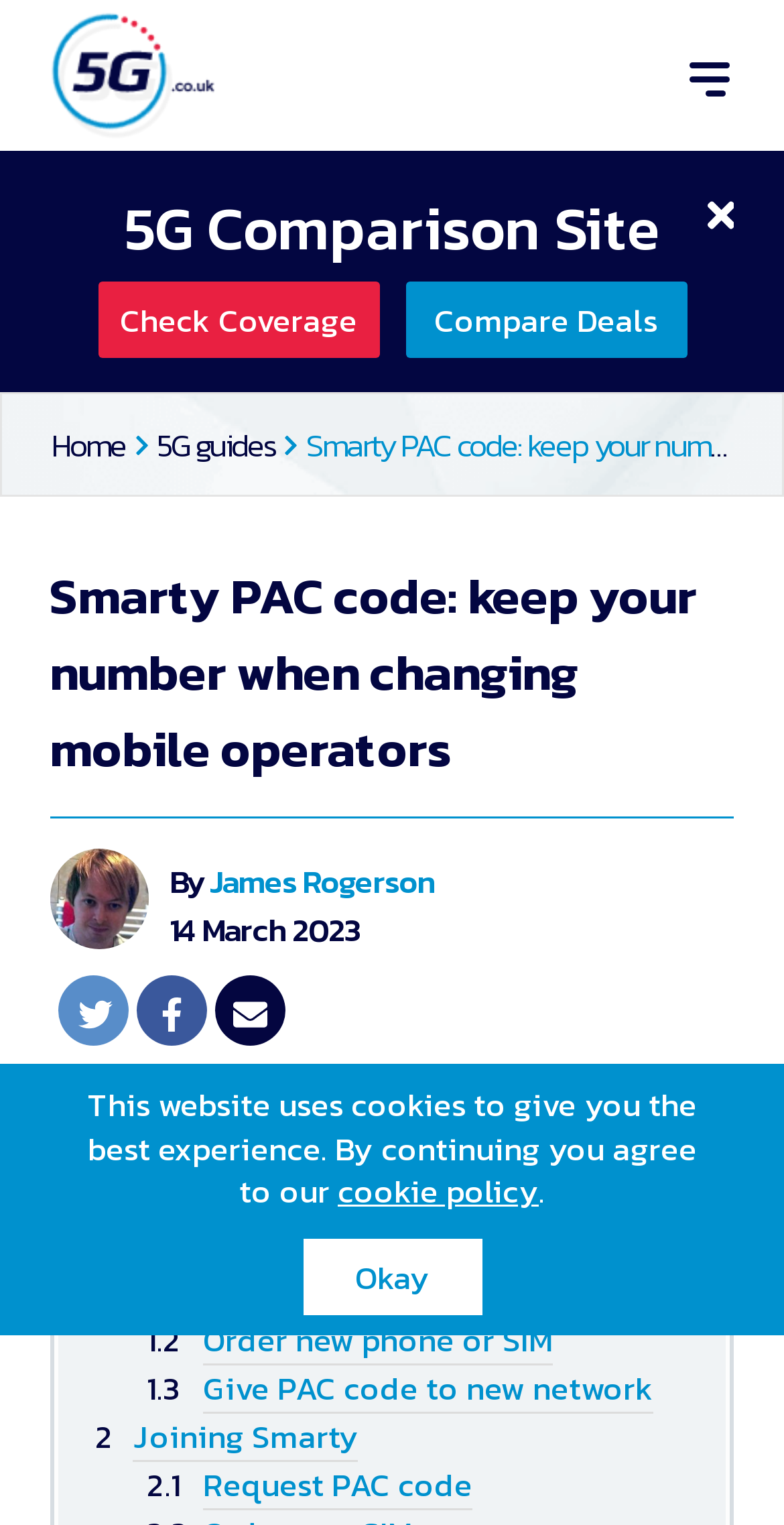Please find the bounding box coordinates (top-left x, top-left y, bottom-right x, bottom-right y) in the screenshot for the UI element described as follows: Who Are We

None